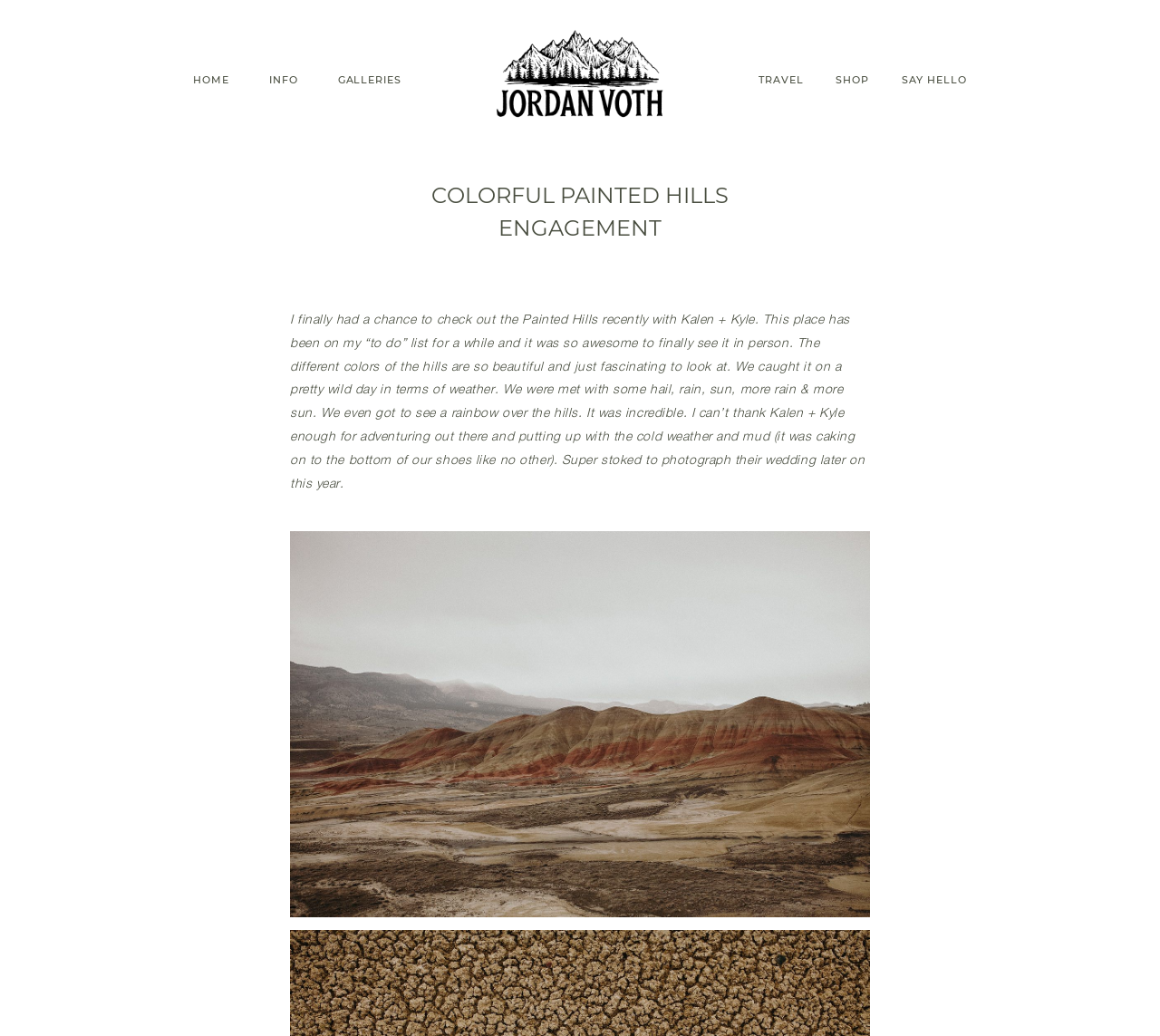Identify the bounding box coordinates for the UI element described as follows: Tips & Tricks. Use the format (top-left x, top-left y, bottom-right x, bottom-right y) and ensure all values are floating point numbers between 0 and 1.

[0.182, 0.191, 0.307, 0.2]